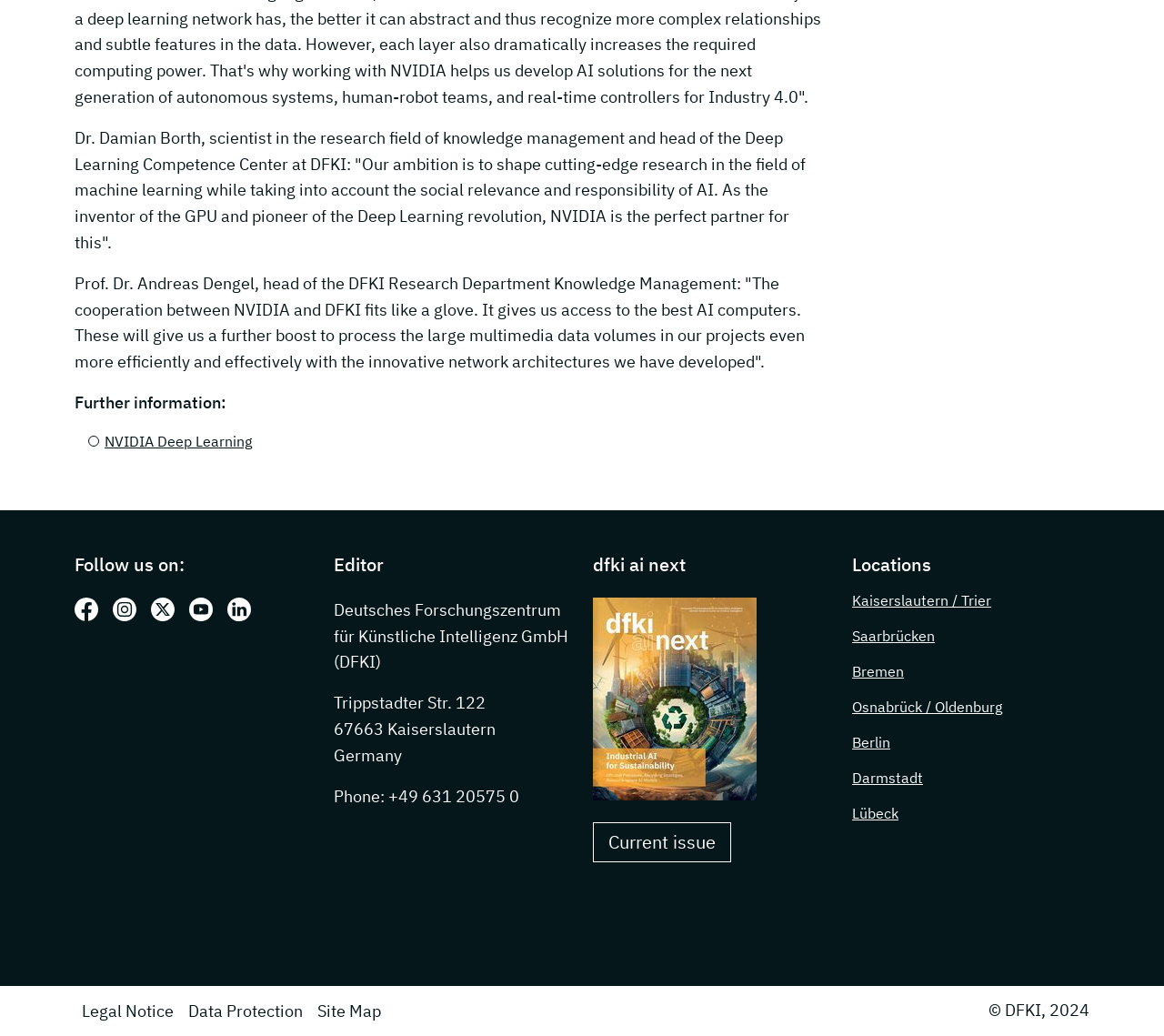Who is the head of the DFKI Research Department?
Using the screenshot, give a one-word or short phrase answer.

Prof. Dr. Andreas Dengel